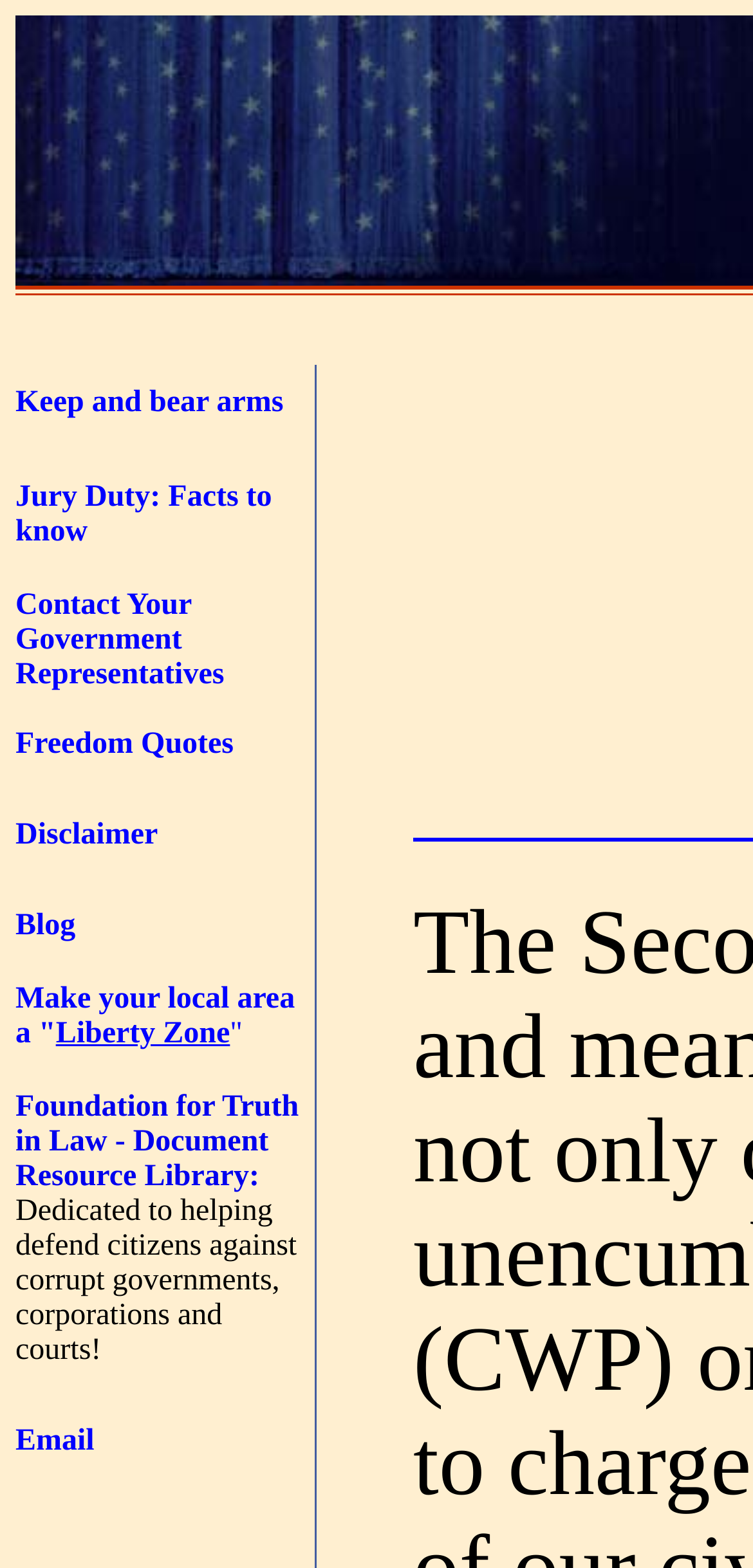What is the first link on the webpage?
Please provide a single word or phrase in response based on the screenshot.

Keep and bear arms